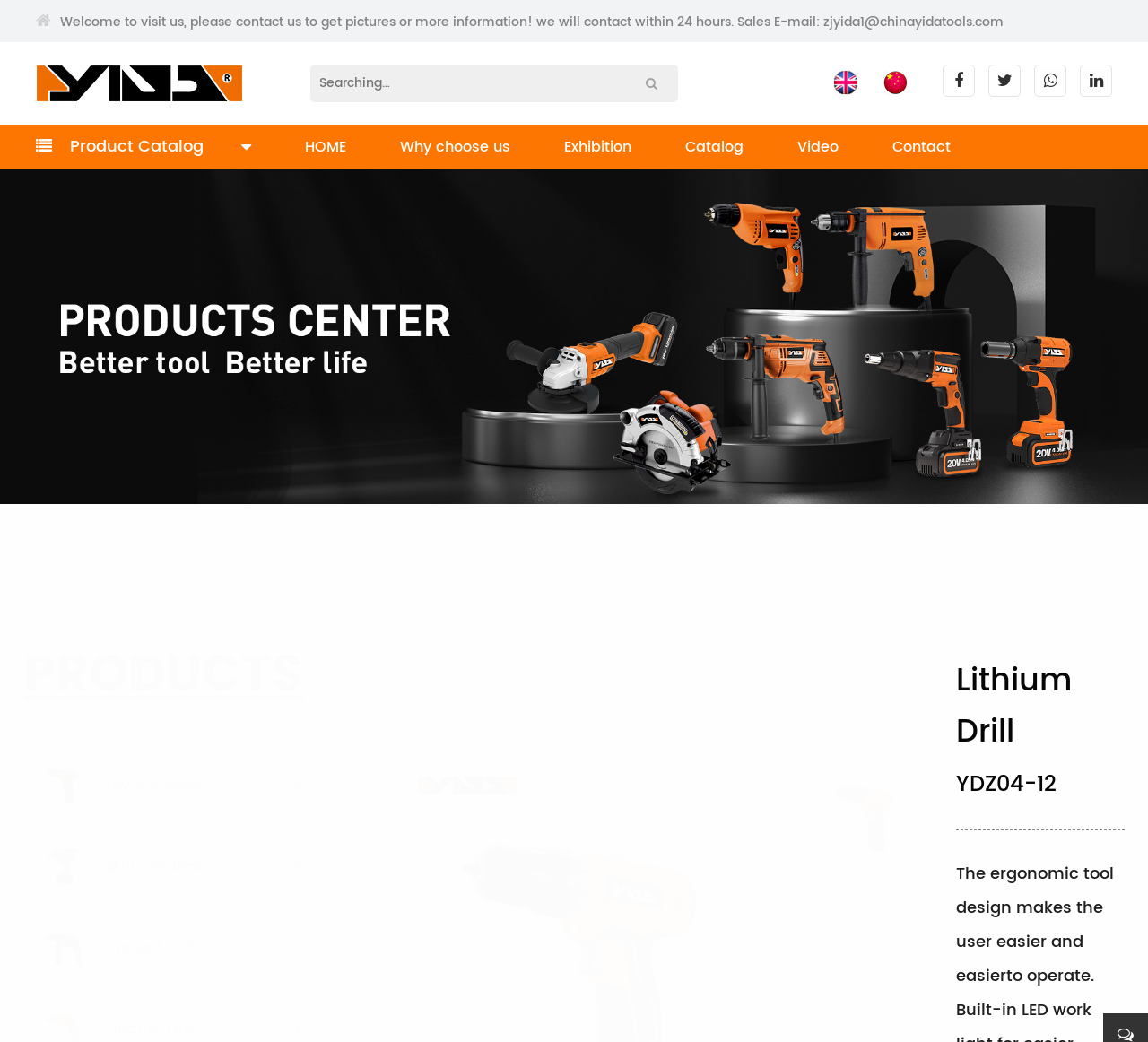Please predict the bounding box coordinates (top-left x, top-left y, bottom-right x, bottom-right y) for the UI element in the screenshot that fits the description: Why choose us

[0.348, 0.12, 0.445, 0.163]